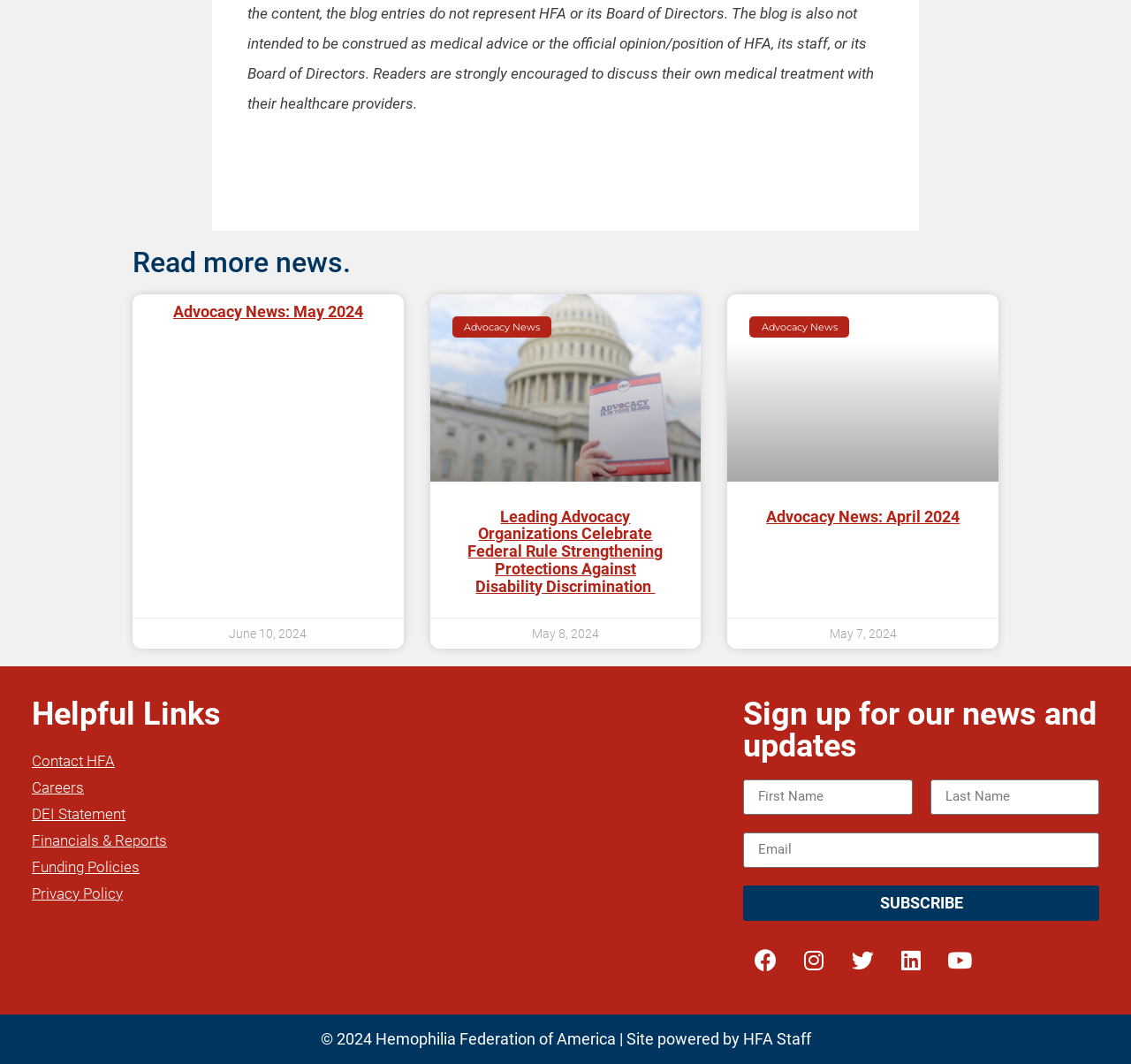Identify the coordinates of the bounding box for the element that must be clicked to accomplish the instruction: "Visit Facebook page".

[0.657, 0.882, 0.696, 0.923]